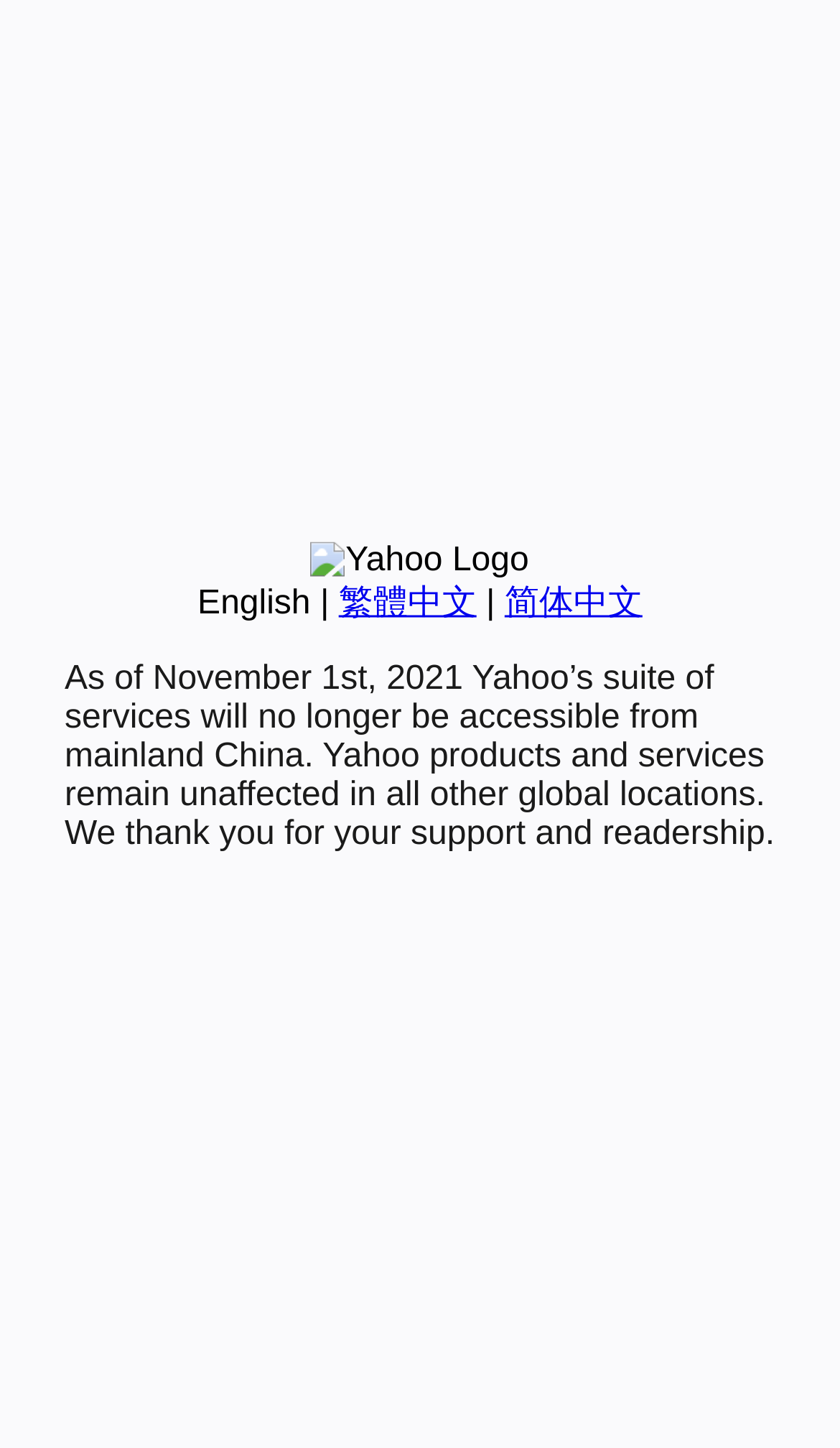Identify the bounding box coordinates for the UI element described by the following text: "简体中文". Provide the coordinates as four float numbers between 0 and 1, in the format [left, top, right, bottom].

[0.601, 0.404, 0.765, 0.429]